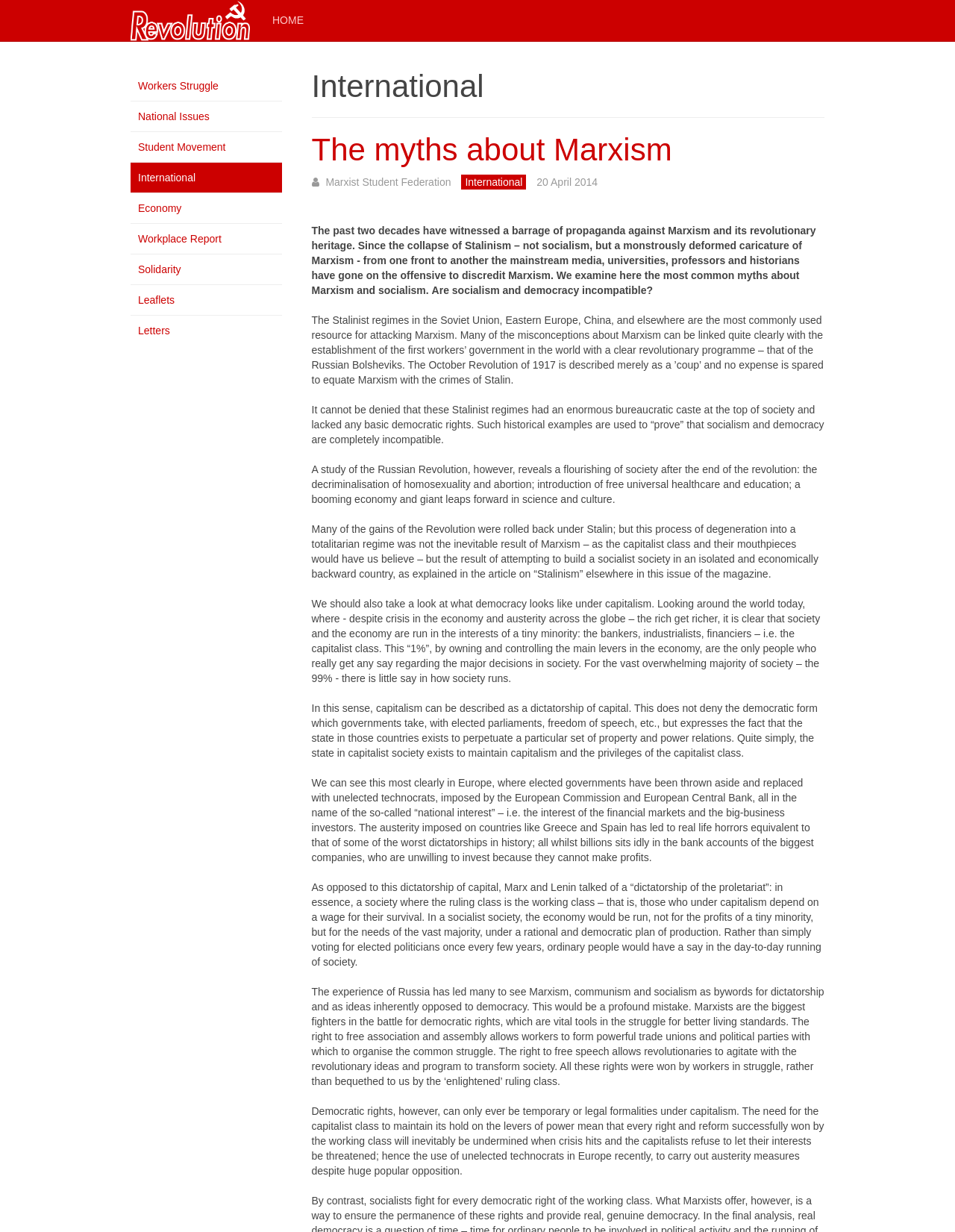Locate the bounding box coordinates of the area where you should click to accomplish the instruction: "Check the details of 7 Wonders musical event".

None